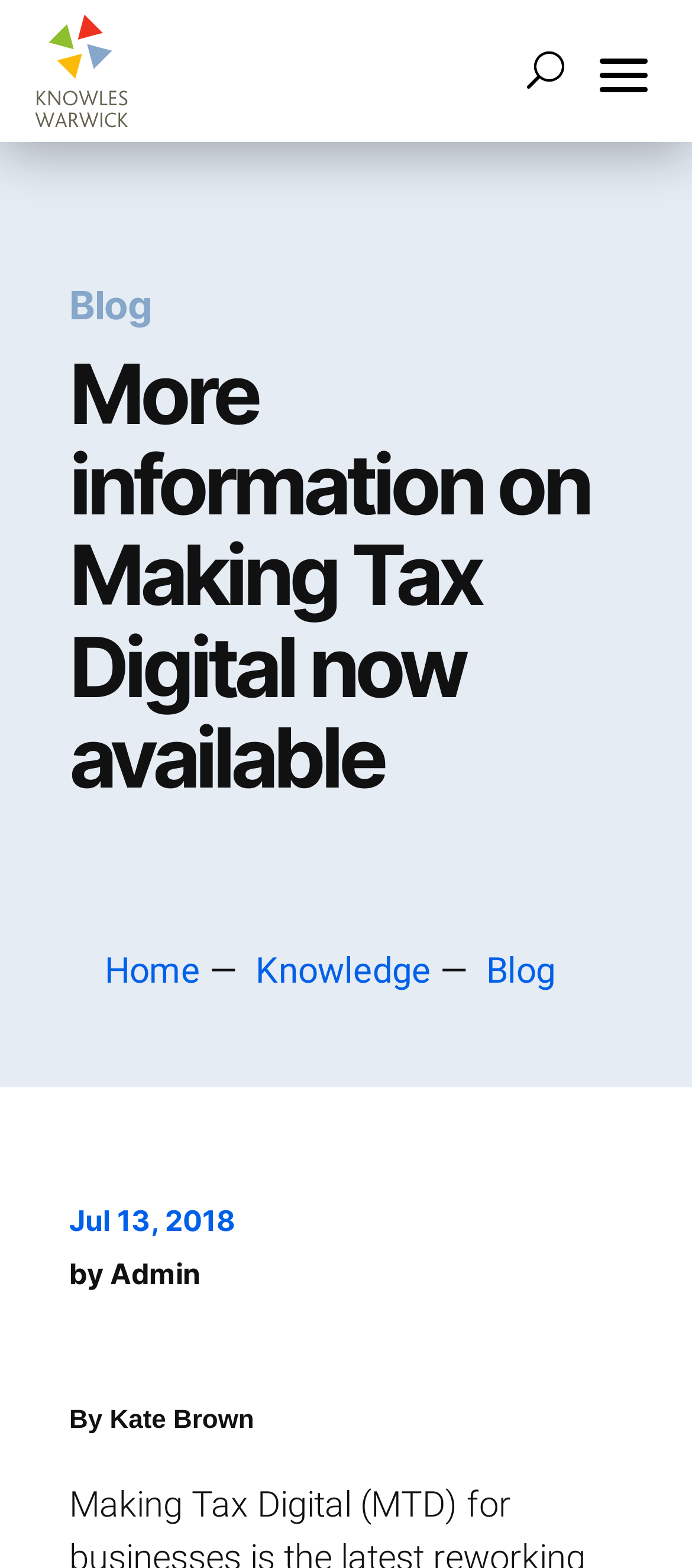Generate the title text from the webpage.

More information on Making Tax Digital now available